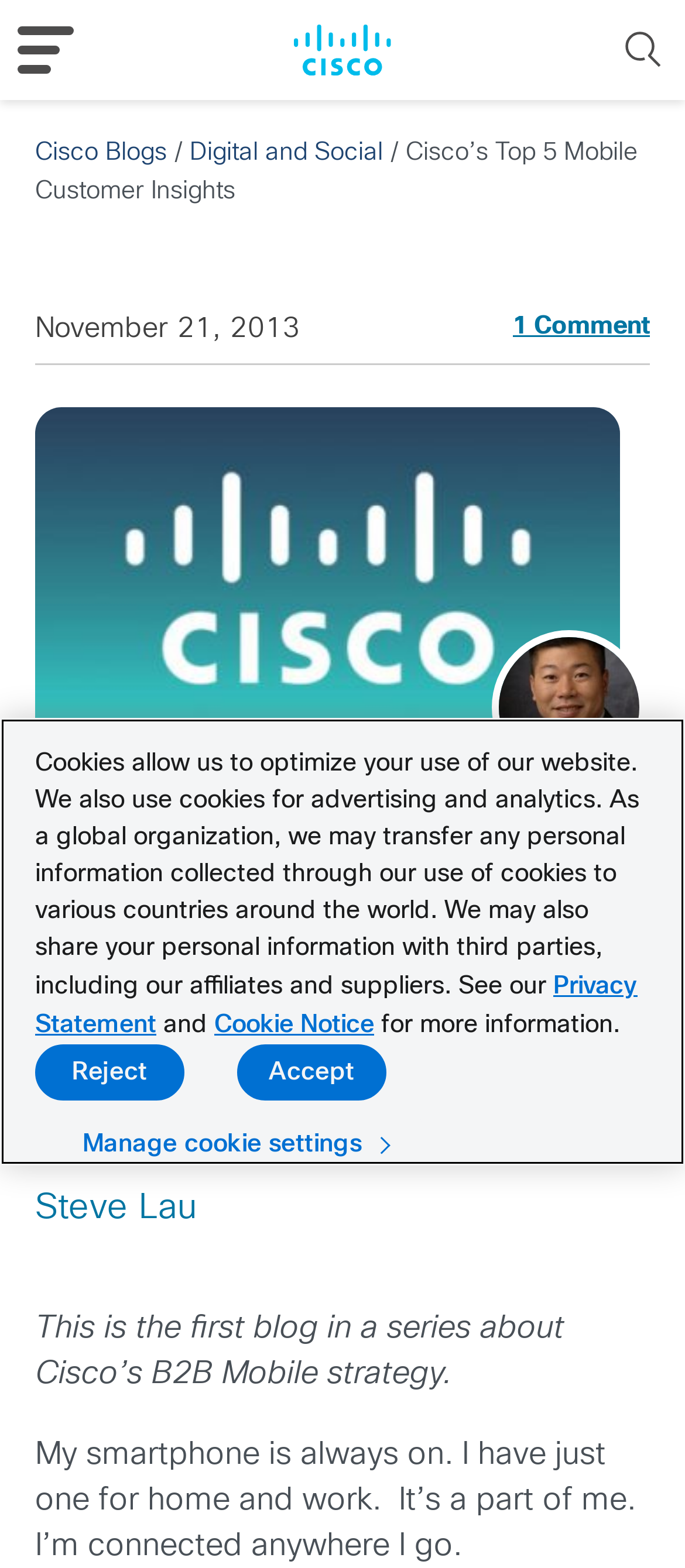For the following element description, predict the bounding box coordinates in the format (top-left x, top-left y, bottom-right x, bottom-right y). All values should be floating point numbers between 0 and 1. Description: Cisco Blogs

[0.051, 0.091, 0.244, 0.105]